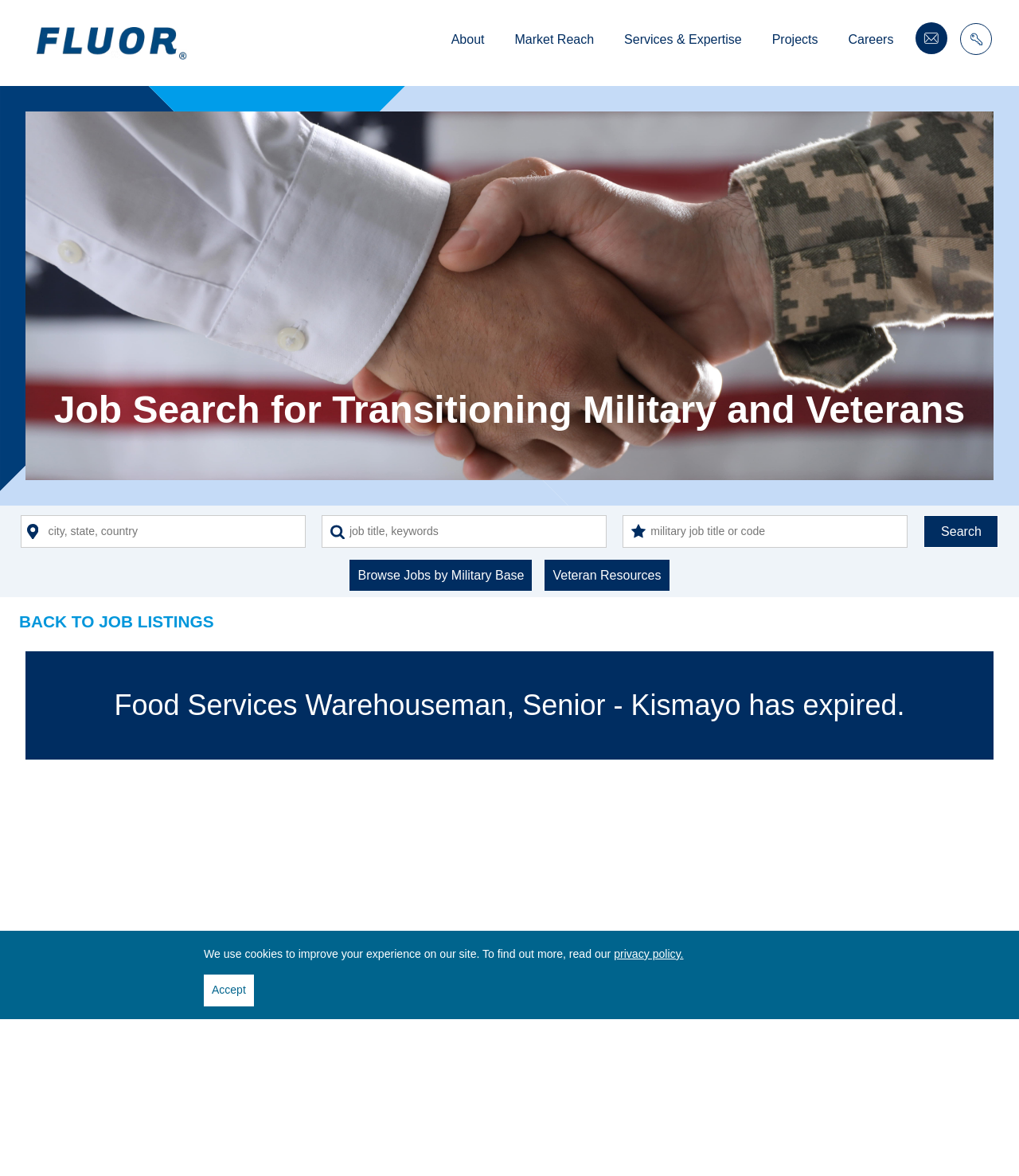Using the format (top-left x, top-left y, bottom-right x, bottom-right y), provide the bounding box coordinates for the described UI element. All values should be floating point numbers between 0 and 1: Back to Job Listings

[0.019, 0.523, 0.21, 0.538]